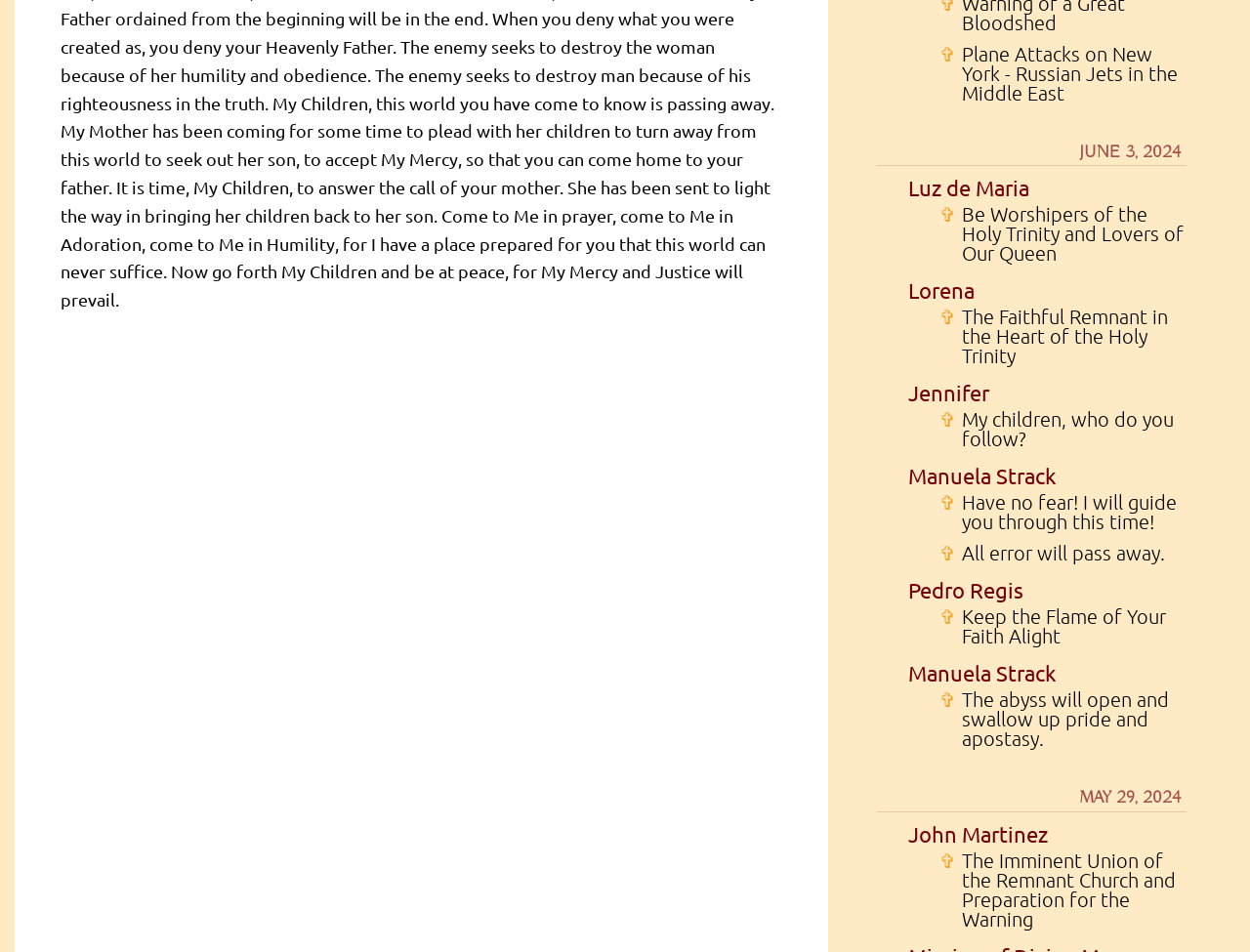Pinpoint the bounding box coordinates of the clickable element to carry out the following instruction: "Read the article by John Martinez."

[0.727, 0.862, 0.838, 0.889]